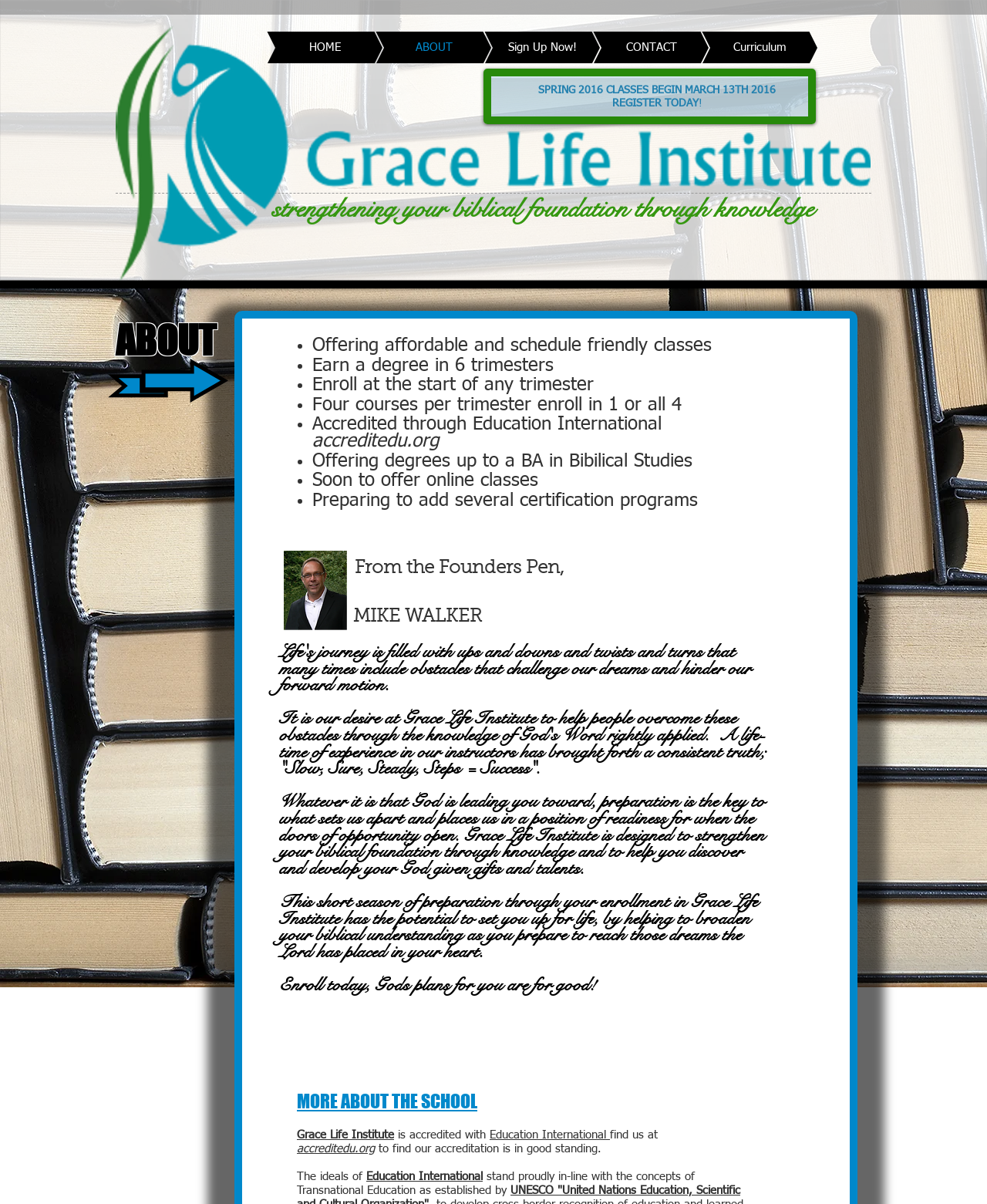Analyze the image and deliver a detailed answer to the question: What is the accreditation organization of the institute?

The accreditation organization of the institute can be found in the StaticText elements with the text 'Education International' and 'accreditedu.org' located at the bottom of the webpage.